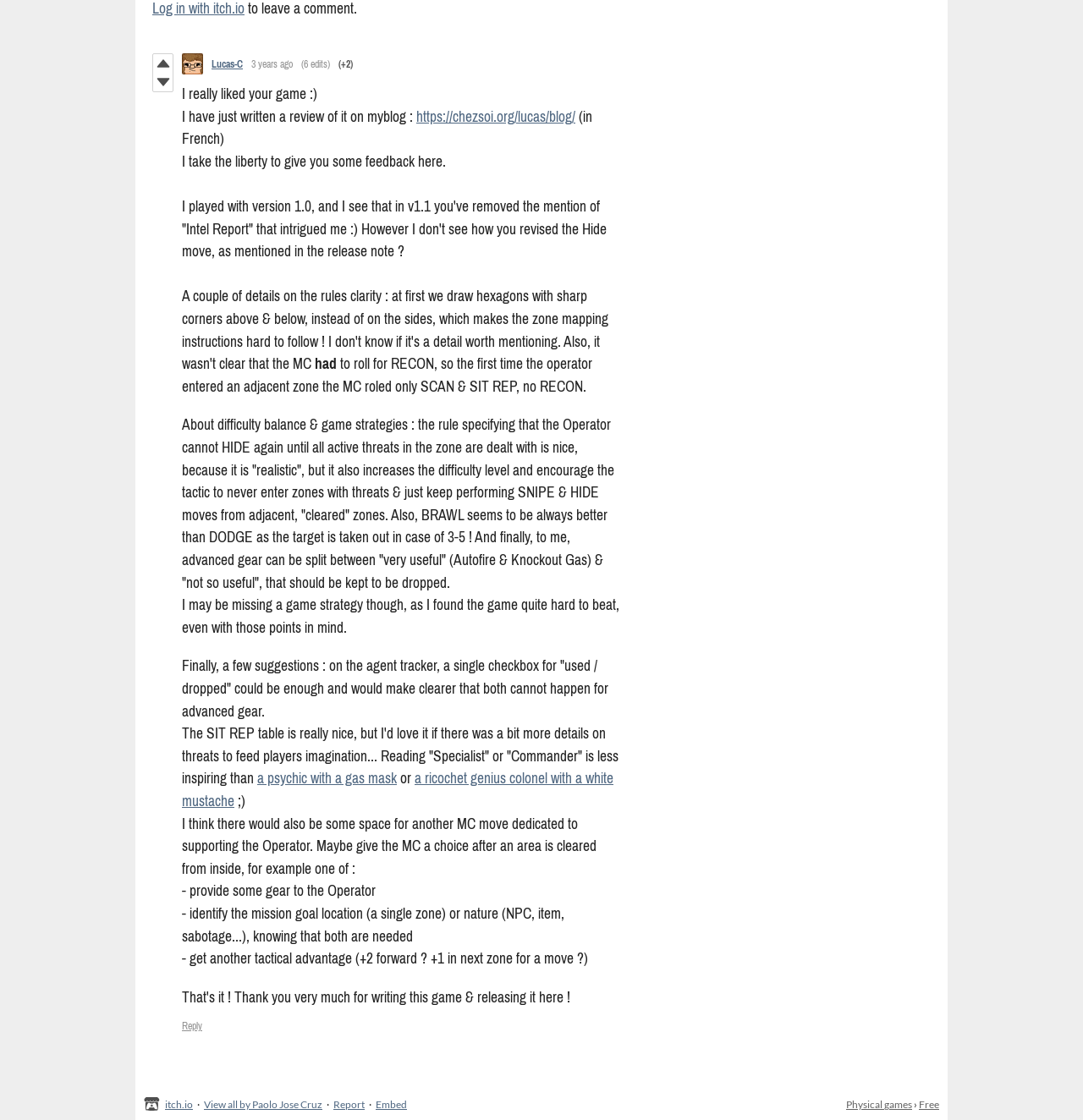Extract the bounding box coordinates of the UI element described by: "3 years ago". The coordinates should include four float numbers ranging from 0 to 1, e.g., [left, top, right, bottom].

[0.232, 0.049, 0.27, 0.065]